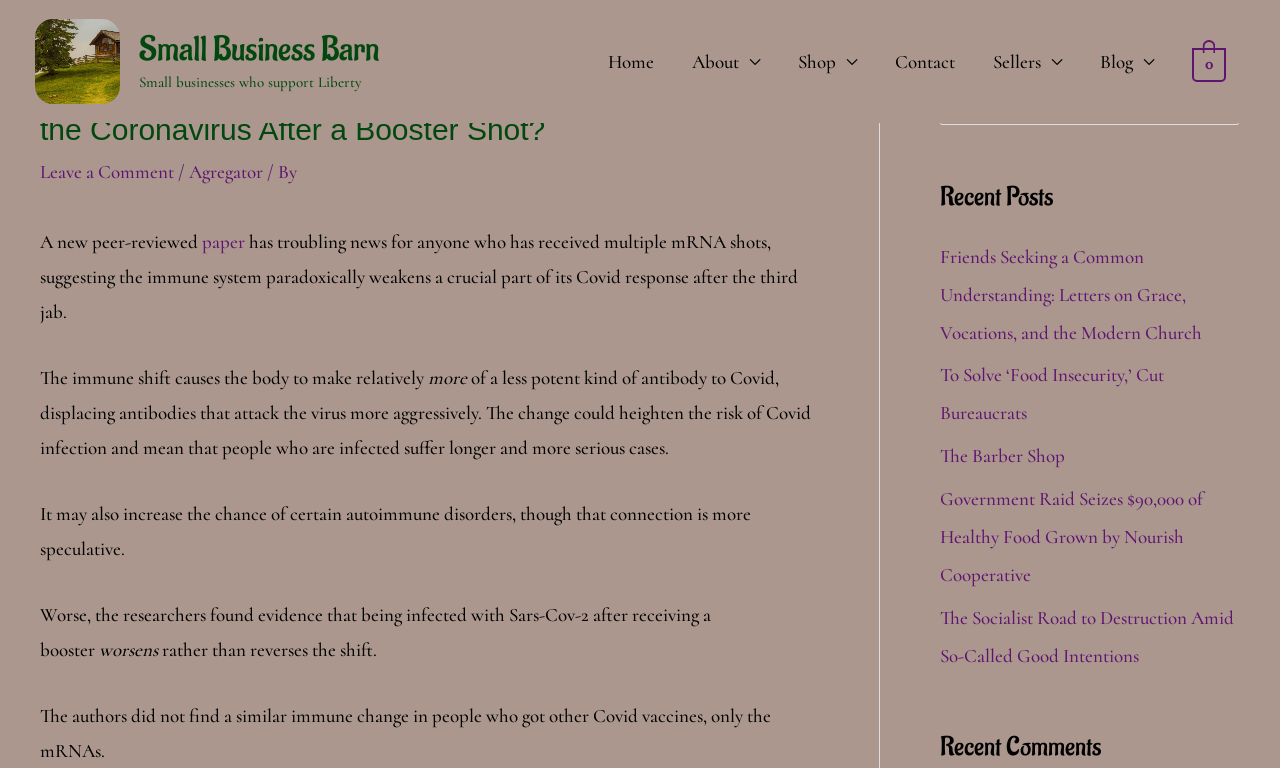Determine the bounding box coordinates of the element that should be clicked to execute the following command: "Click the 'Home' link".

[0.46, 0.0, 0.526, 0.16]